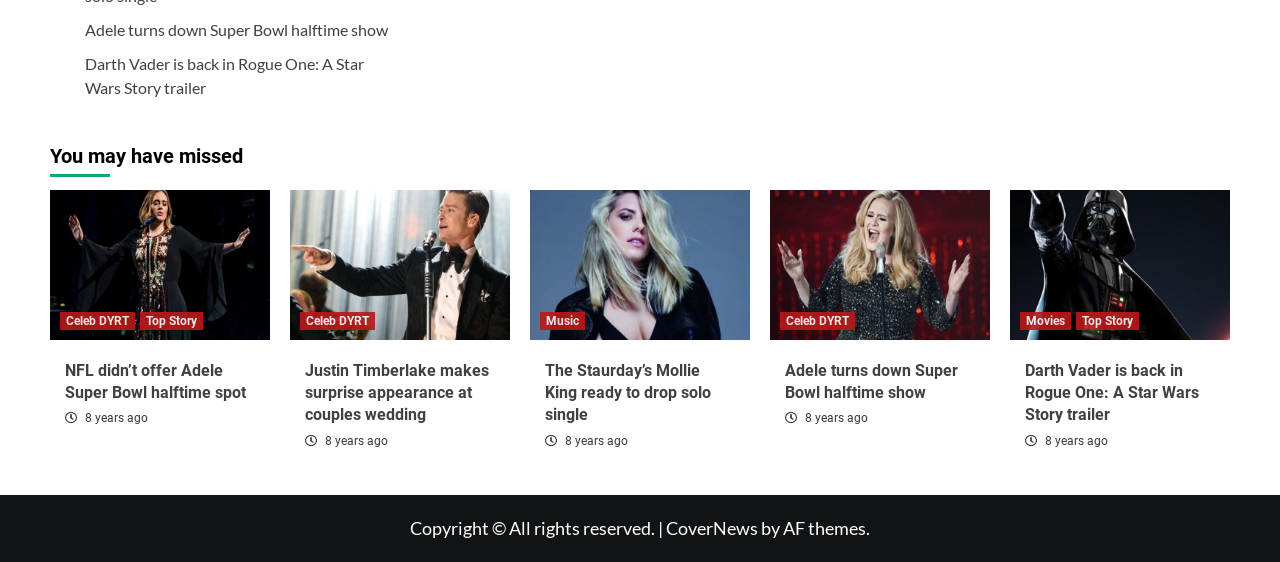How many years ago were the articles published?
Based on the image, respond with a single word or phrase.

8 years ago